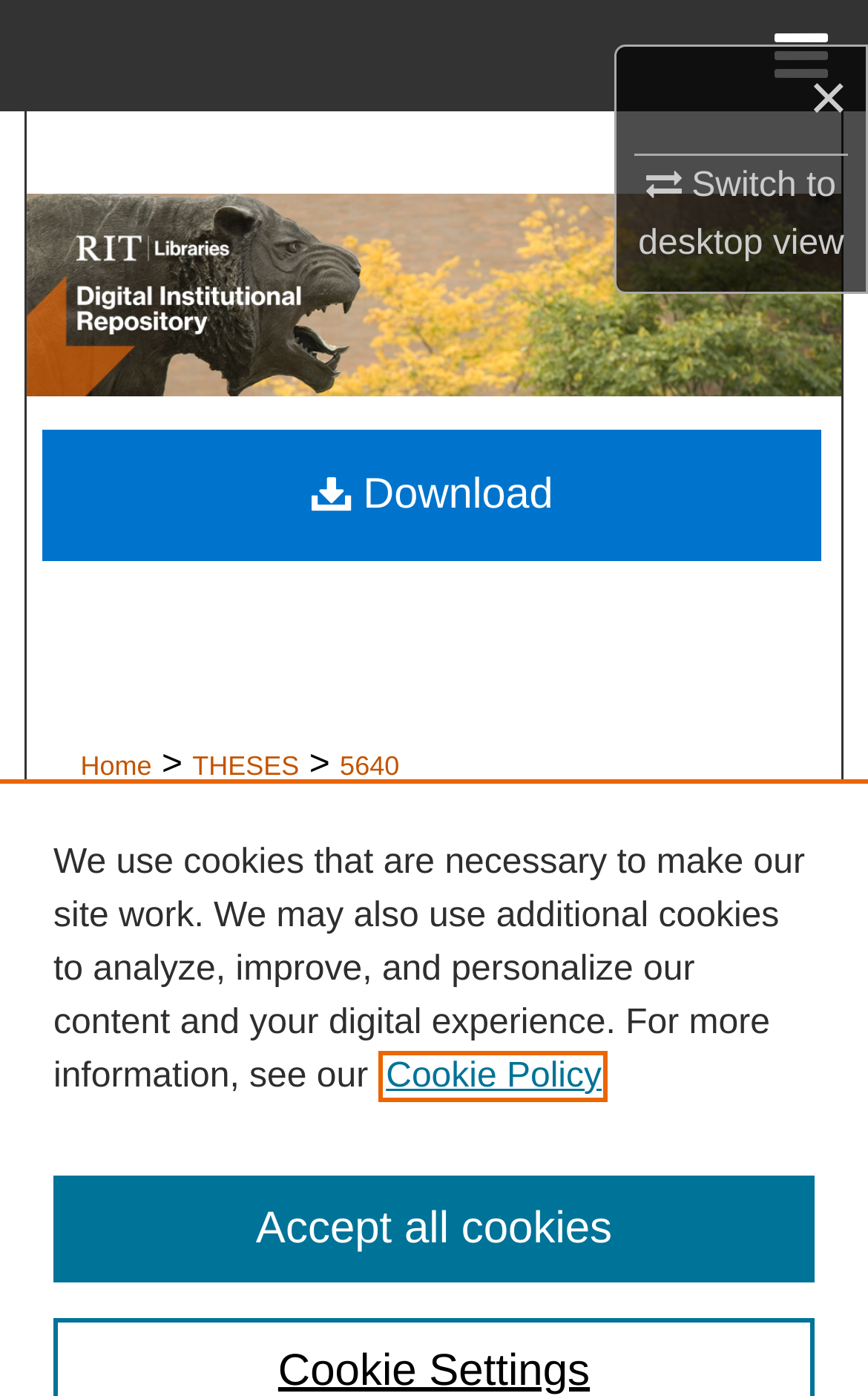What is the name of the repository?
Observe the image and answer the question with a one-word or short phrase response.

RIT Digital Institutional Repository